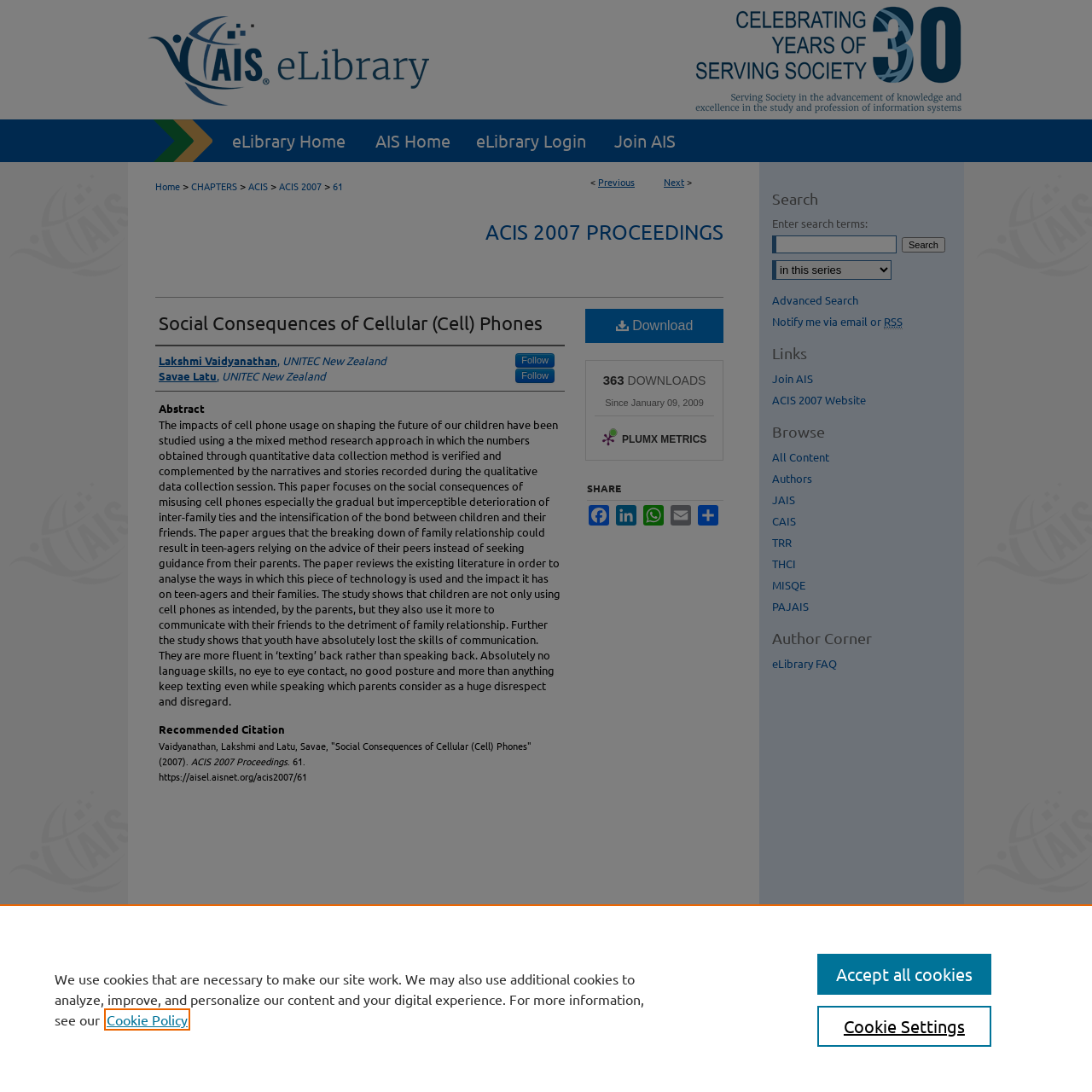Find the bounding box coordinates for the element that must be clicked to complete the instruction: "Click on the 'Menu' link". The coordinates should be four float numbers between 0 and 1, indicated as [left, top, right, bottom].

[0.953, 0.0, 1.0, 0.039]